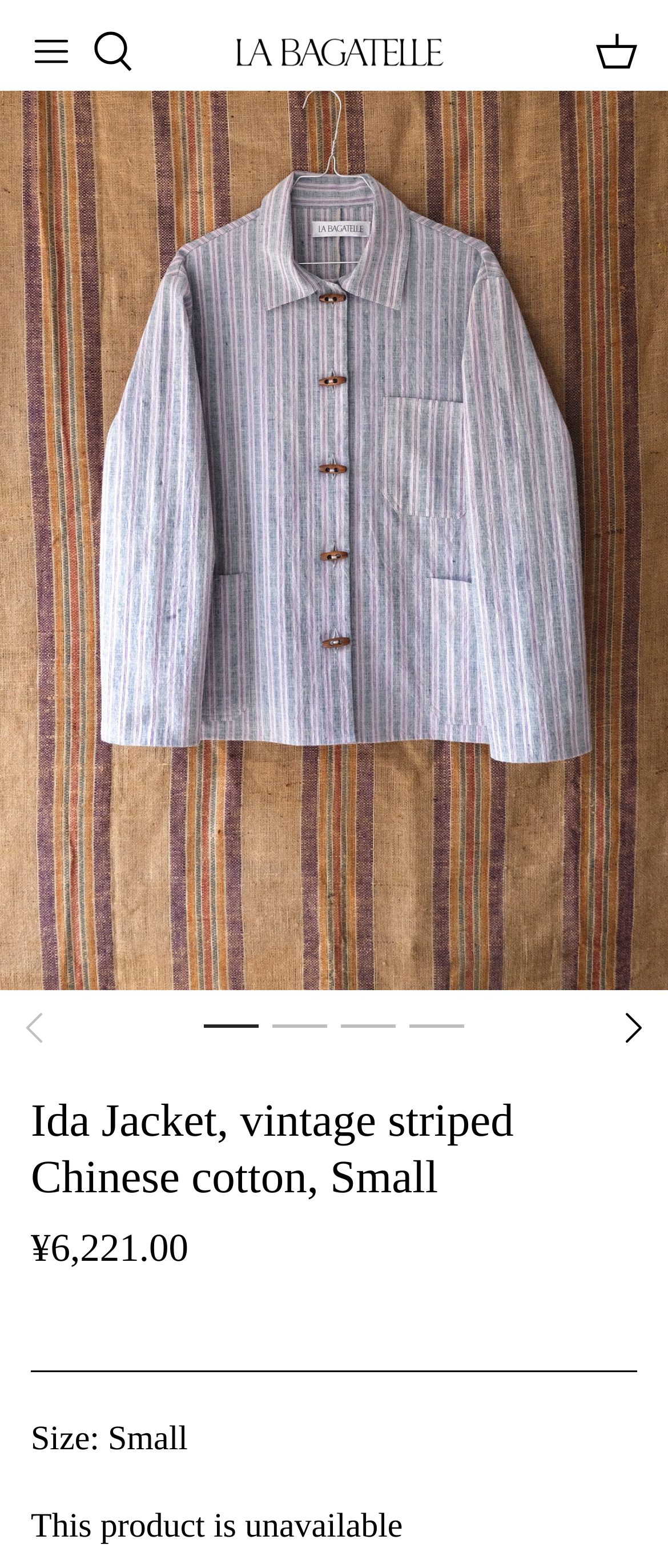What is the size of the Ida Jacket?
Based on the image, respond with a single word or phrase.

Small